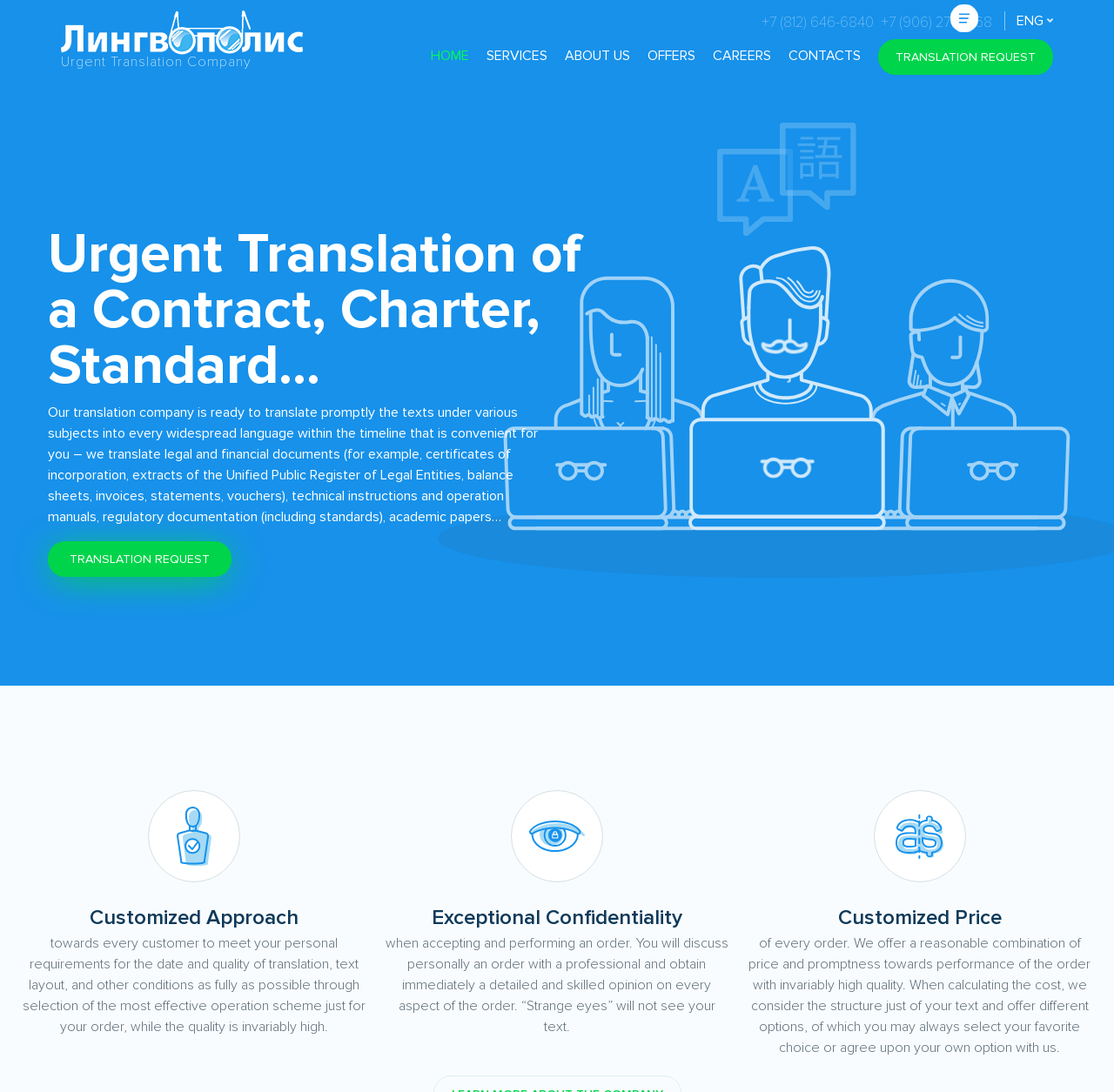Show the bounding box coordinates of the element that should be clicked to complete the task: "Request a translation".

[0.788, 0.036, 0.945, 0.069]